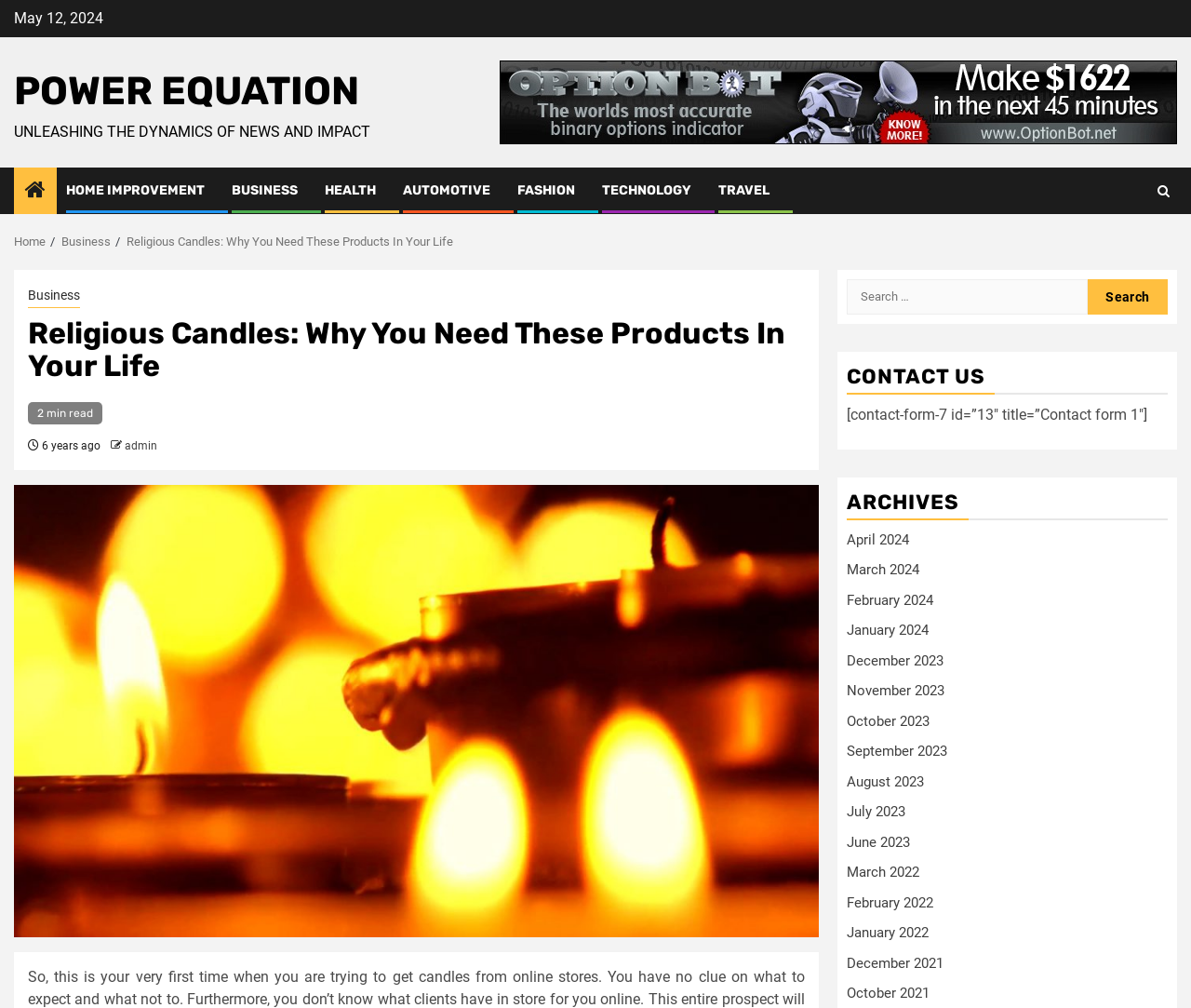What is the author of the article?
Answer the question with a detailed and thorough explanation.

I found the author of the article by looking at the article heading, where it says 'Religious Candles: Why You Need These Products In Your Life' and then looking for the author's name, which is 'admin'.